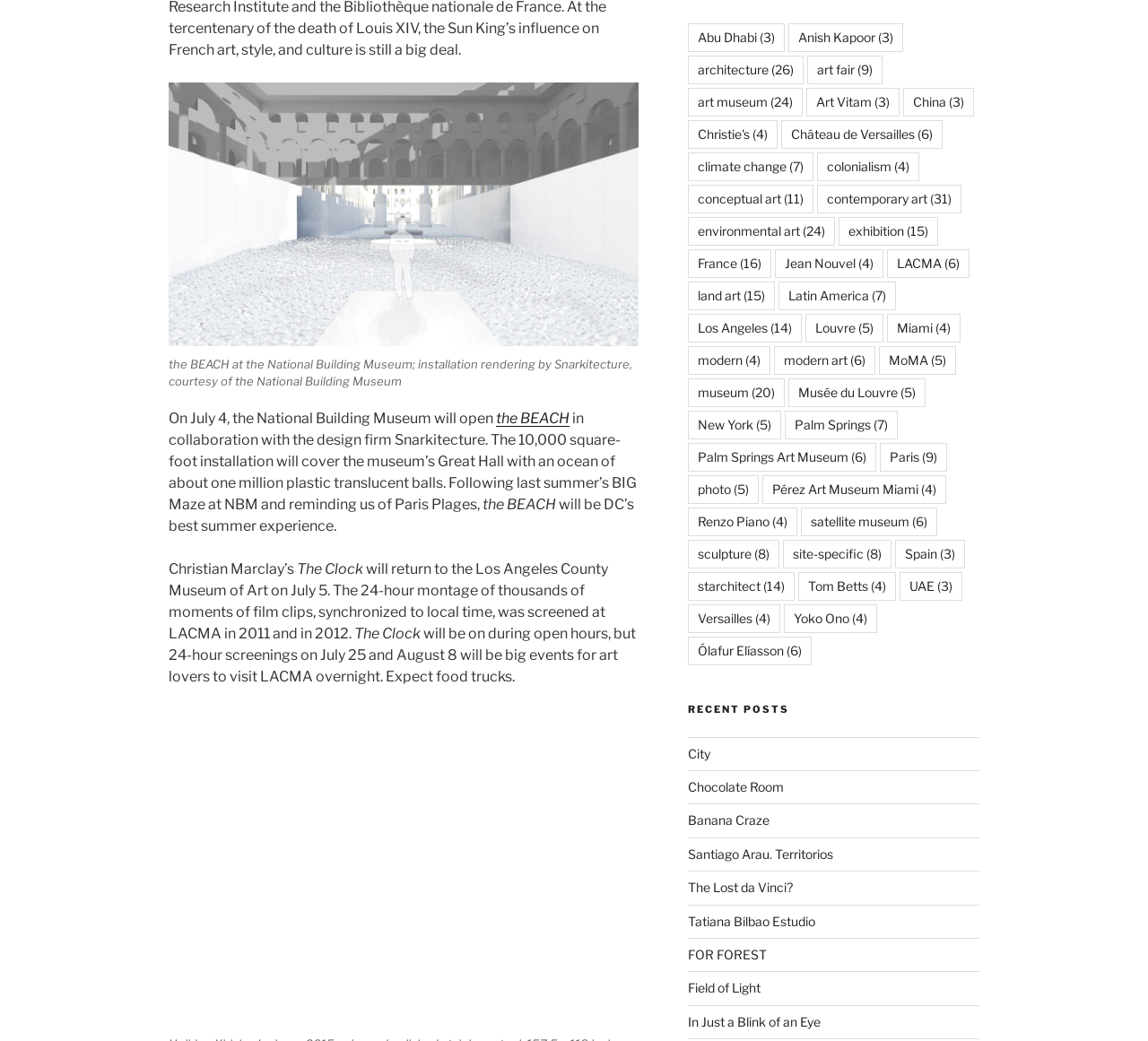Determine the bounding box coordinates for the UI element described. Format the coordinates as (top-left x, top-left y, bottom-right x, bottom-right y) and ensure all values are between 0 and 1. Element description: The Lost da Vinci?

[0.599, 0.845, 0.69, 0.86]